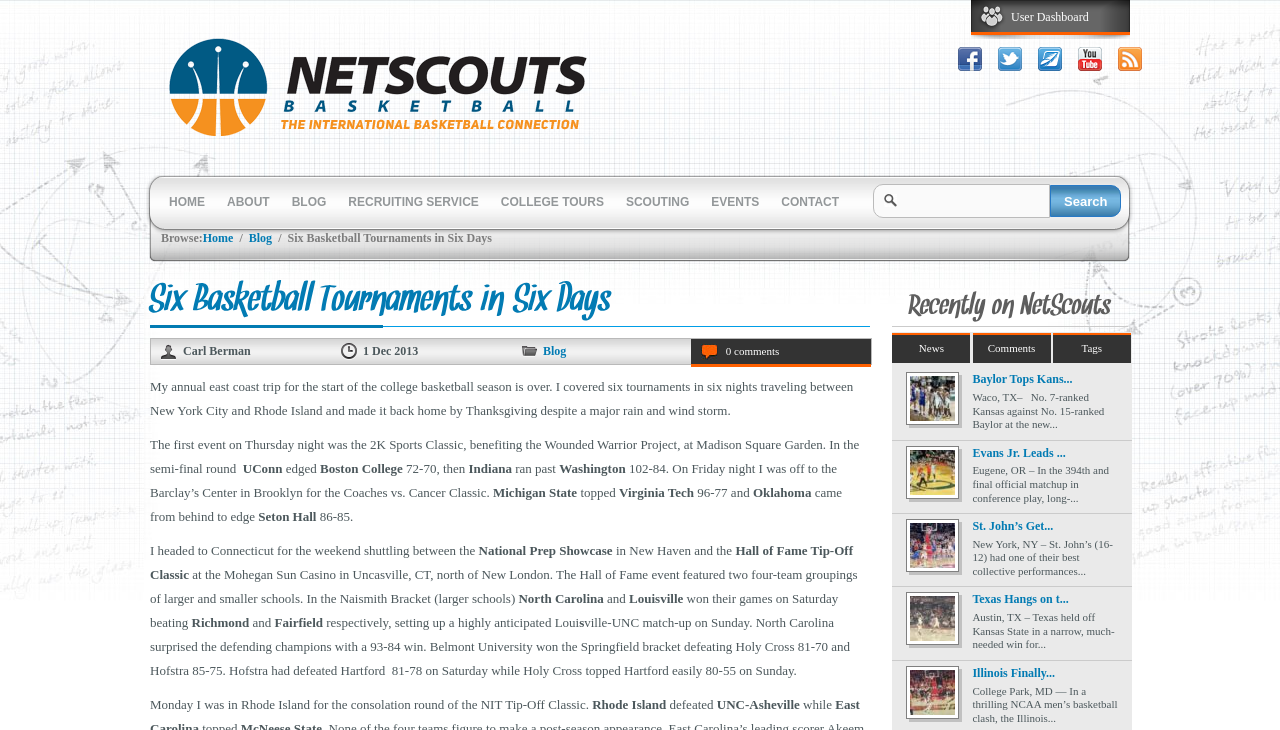Bounding box coordinates are specified in the format (top-left x, top-left y, bottom-right x, bottom-right y). All values are floating point numbers bounded between 0 and 1. Please provide the bounding box coordinate of the region this sentence describes: Evans Jr. Leads ...

[0.76, 0.611, 0.833, 0.63]